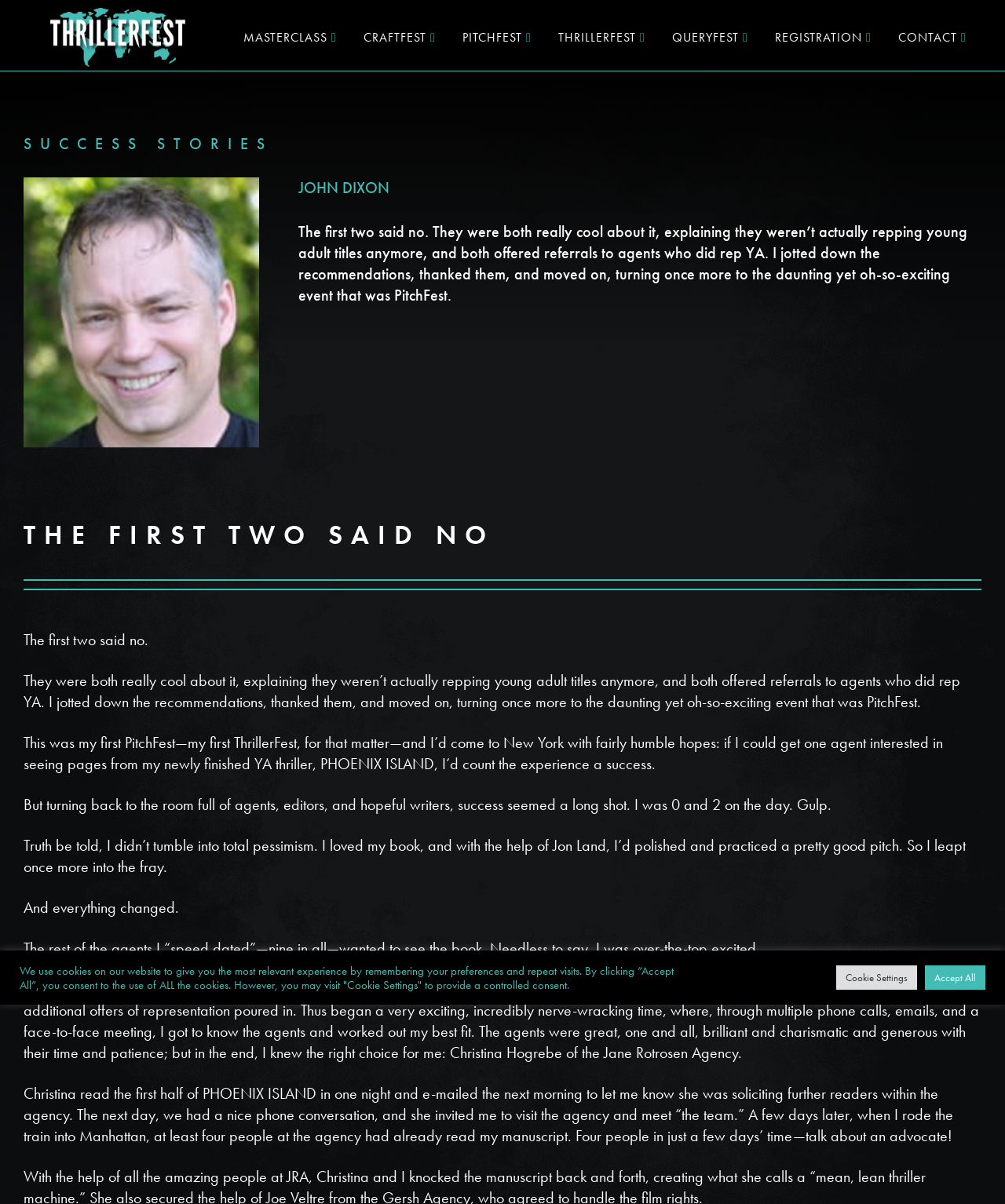Highlight the bounding box coordinates of the element you need to click to perform the following instruction: "Click on the QUERYFEST link."

[0.669, 0.022, 0.735, 0.04]